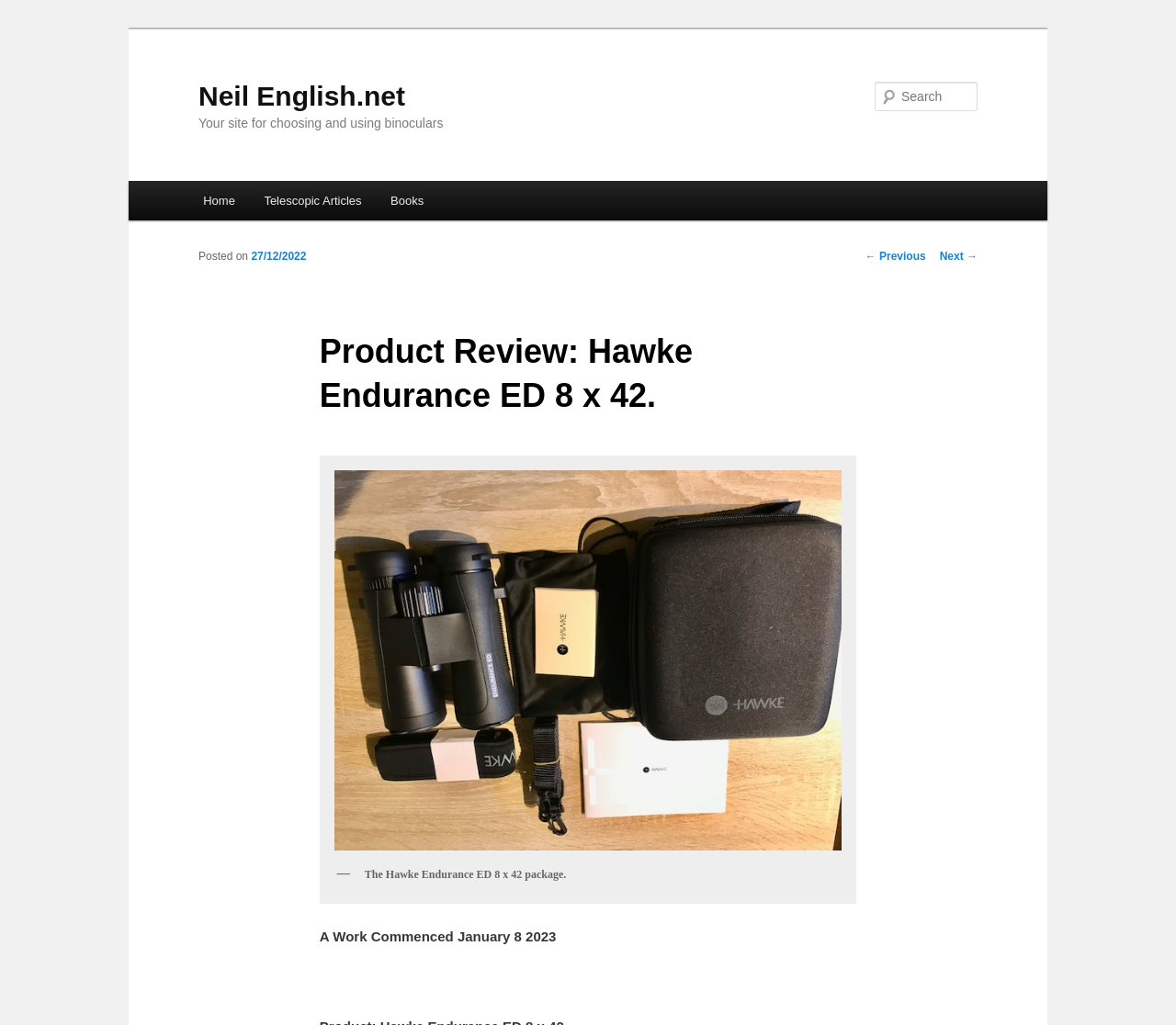Kindly determine the bounding box coordinates for the clickable area to achieve the given instruction: "Read previous post".

[0.736, 0.244, 0.787, 0.256]